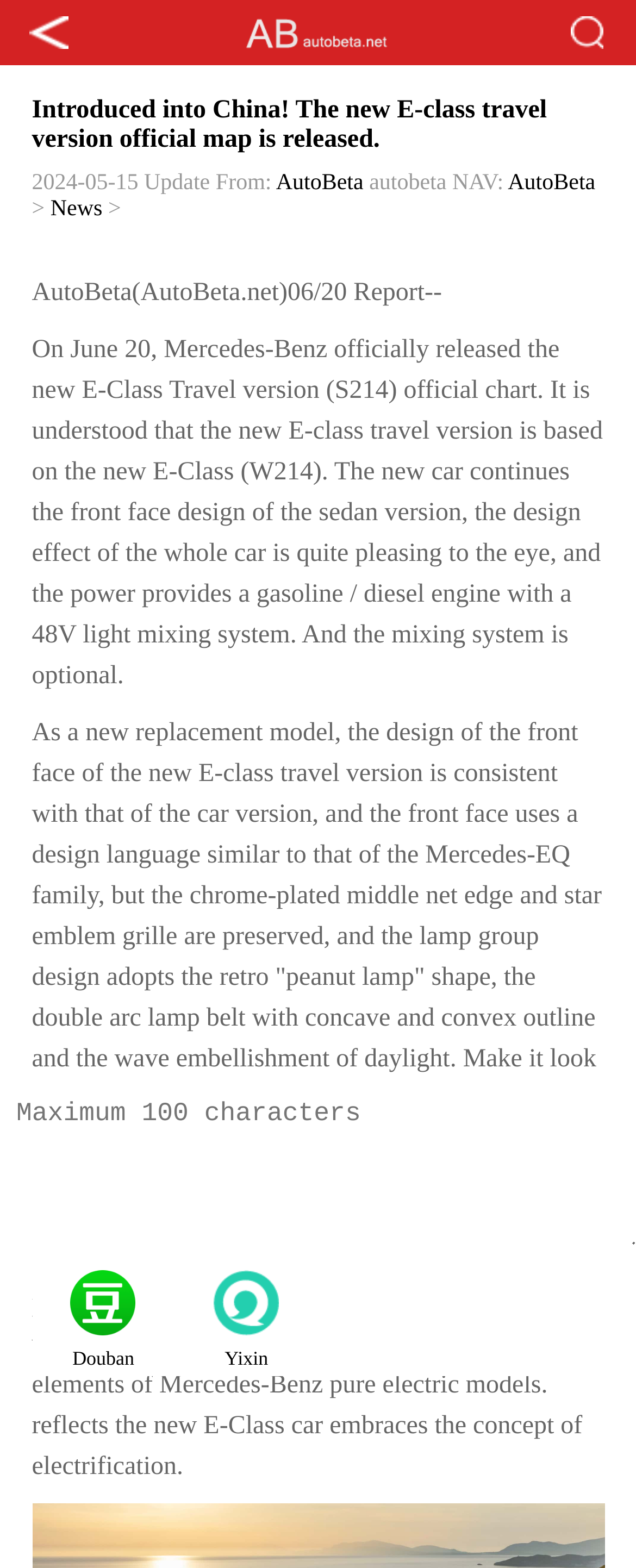Elaborate on the webpage's design and content in a detailed caption.

The webpage appears to be an article about the new E-Class travel version released by Mercedes-Benz. At the top of the page, there is a heading that reads "Introduced into China! The new E-class travel version official map is released." Below the heading, there is a date "2024-05-15 Update" and a source attribution "From: AutoBeta".

The main content of the article is divided into two sections. The first section describes the new E-Class travel version, stating that it is based on the new E-Class (W214) and features a front face design similar to the sedan version. The text also mentions the powertrain options, including a gasoline/diesel engine with a 48V light mixing system.

The second section provides more details about the design of the front face, including the use of a chrome-plated middle net edge and star emblem grille, as well as the lamp group design. The text also mentions the addition of a new black highlight panel between the grille and headlights.

On the right side of the page, there is a search bar with a "Search" button. Above the search bar, there are three small images, likely representing social media or website logos.

At the bottom of the page, there are several links to social media platforms, including Weibo, Tencent, Renren, QQZone, Douban, and Yixin. Each link is accompanied by a small image representing the respective platform.

There are a total of 5 images on the page, including the three small images above the search bar and the two larger images on the right side of the page.